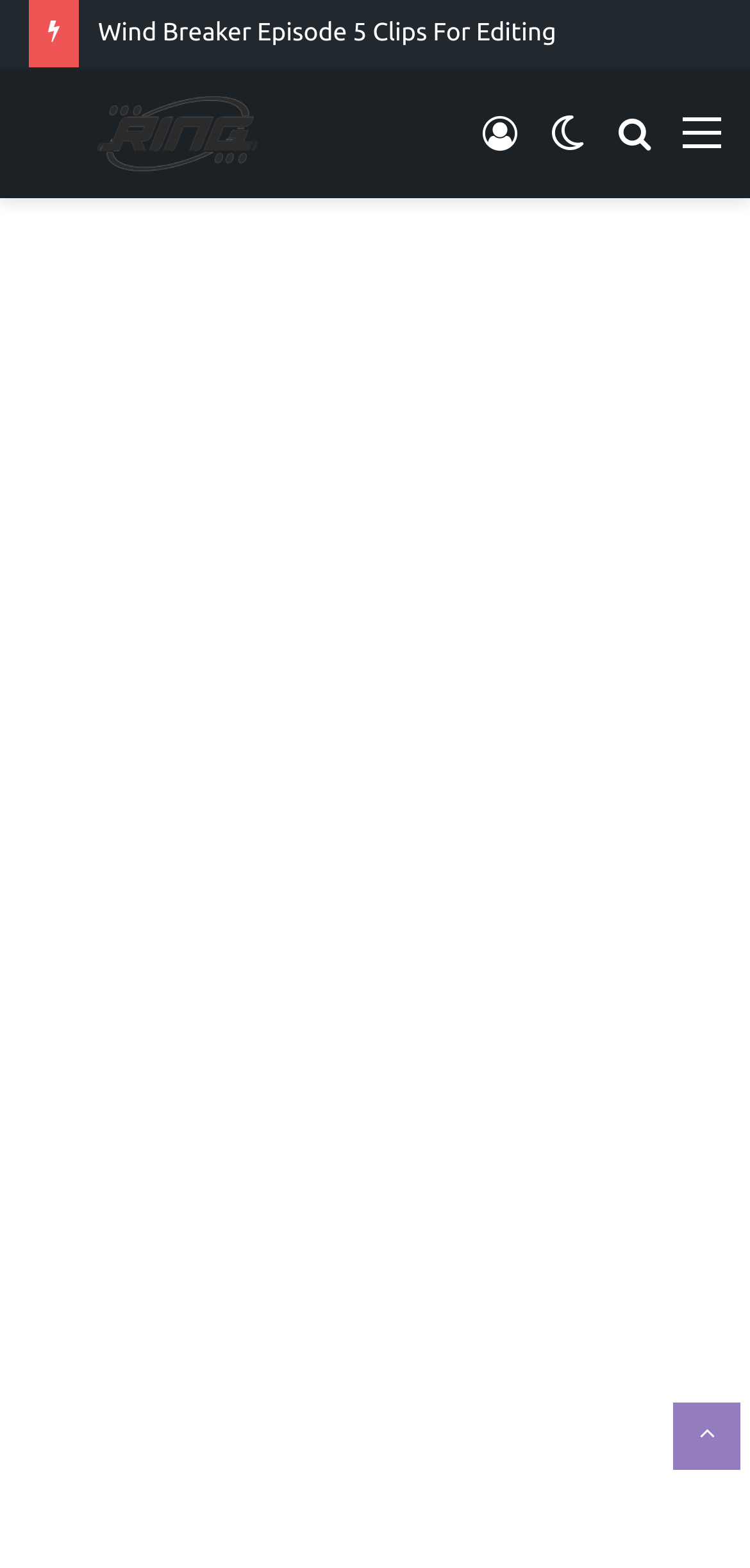Can you specify the bounding box coordinates of the area that needs to be clicked to fulfill the following instruction: "Log In"?

[0.641, 0.067, 0.692, 0.122]